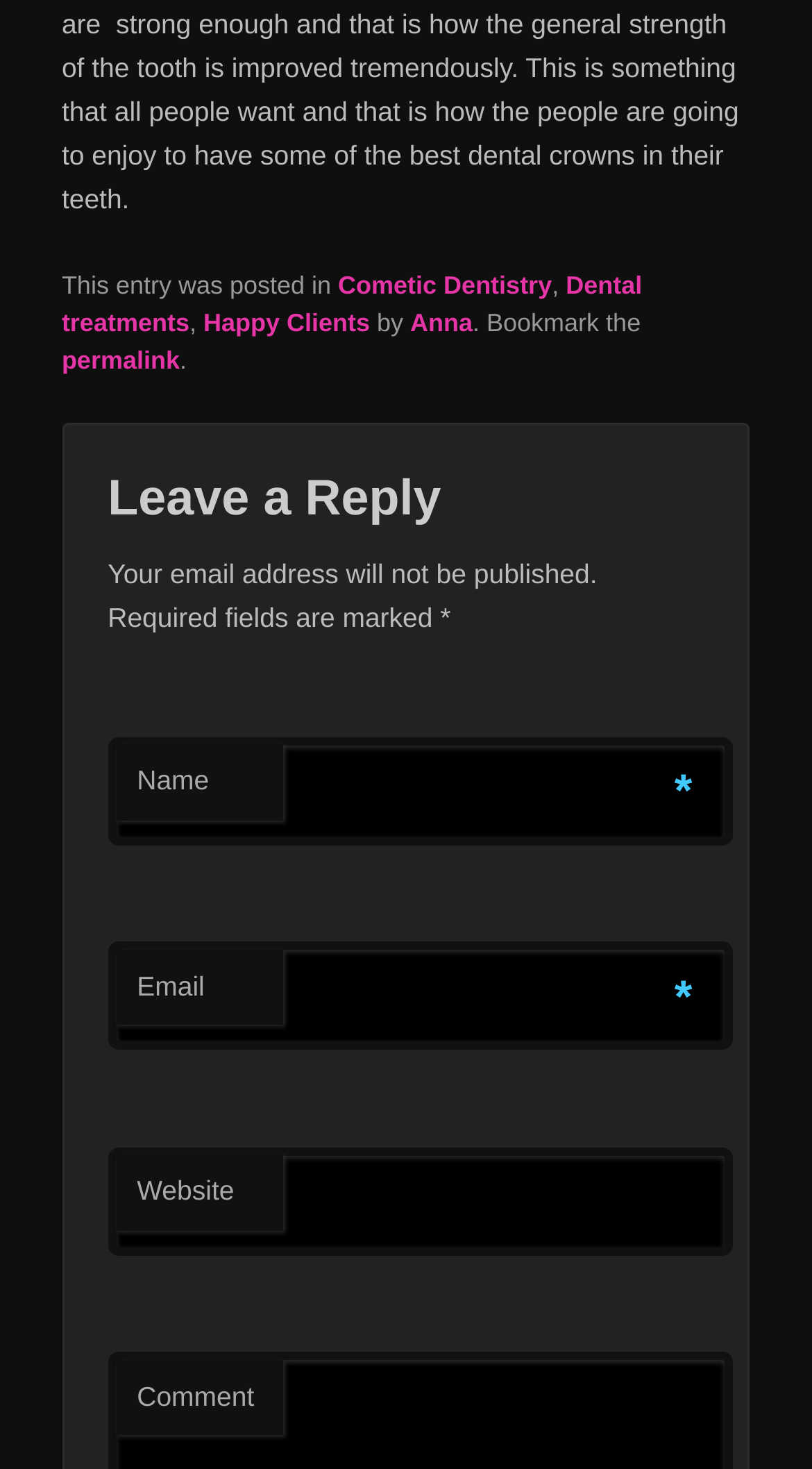Kindly determine the bounding box coordinates of the area that needs to be clicked to fulfill this instruction: "Leave a comment".

[0.169, 0.94, 0.313, 0.961]